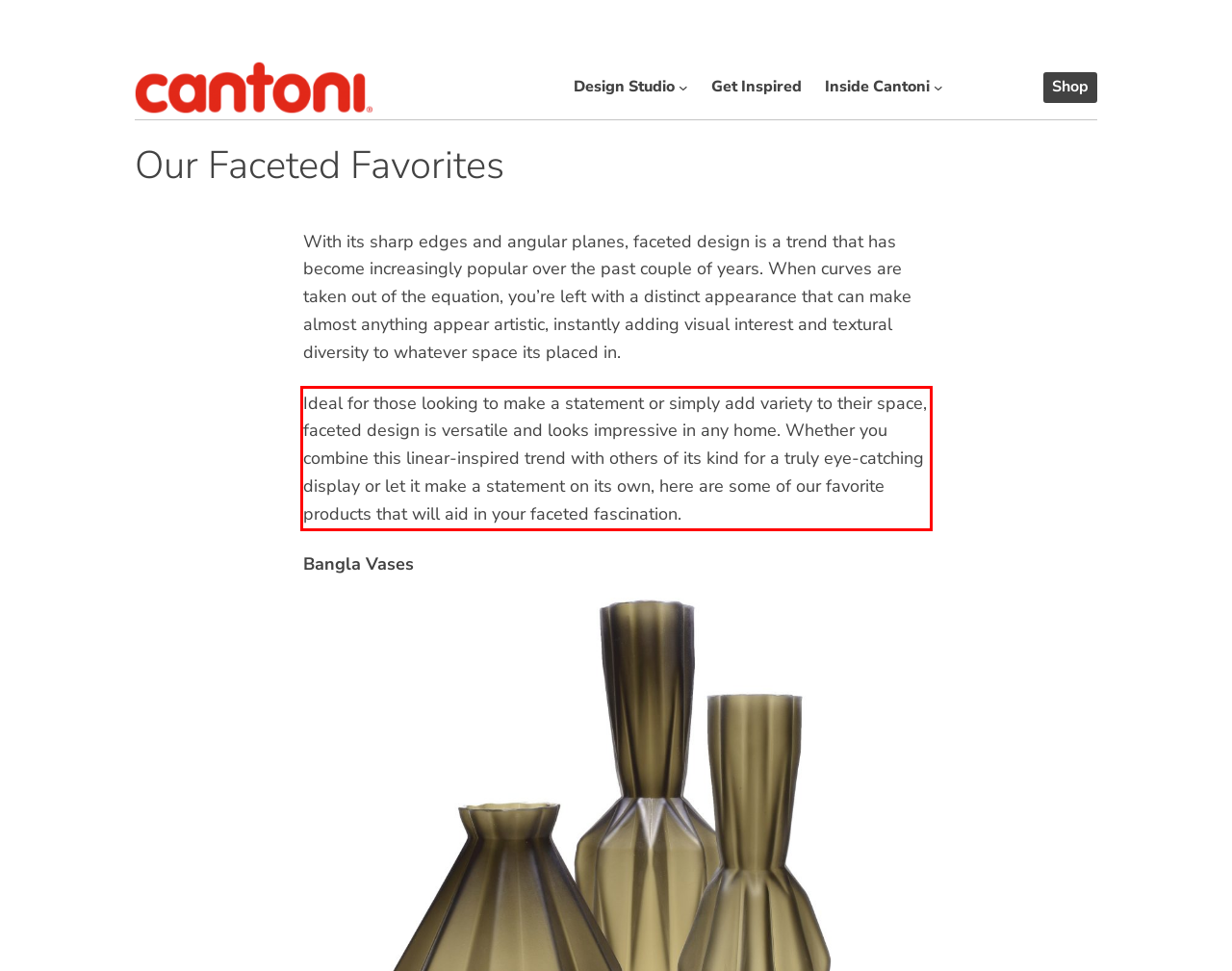Look at the screenshot of the webpage, locate the red rectangle bounding box, and generate the text content that it contains.

Ideal for those looking to make a statement or simply add variety to their space, faceted design is versatile and looks impressive in any home. Whether you combine this linear-inspired trend with others of its kind for a truly eye-catching display or let it make a statement on its own, here are some of our favorite products that will aid in your faceted fascination.